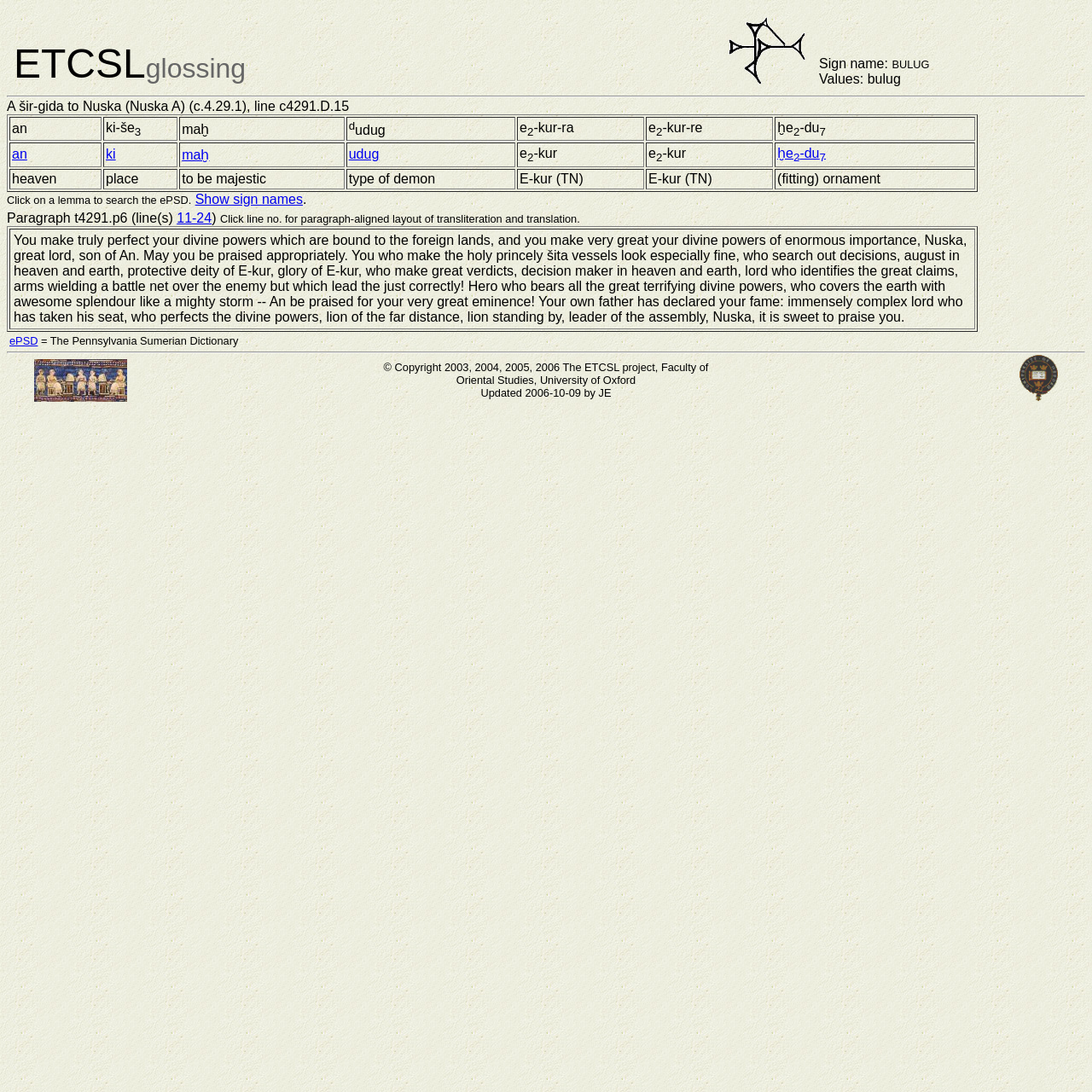Locate the bounding box coordinates of the element that should be clicked to execute the following instruction: "Click on a lemma to search the ePSD".

[0.006, 0.177, 0.175, 0.189]